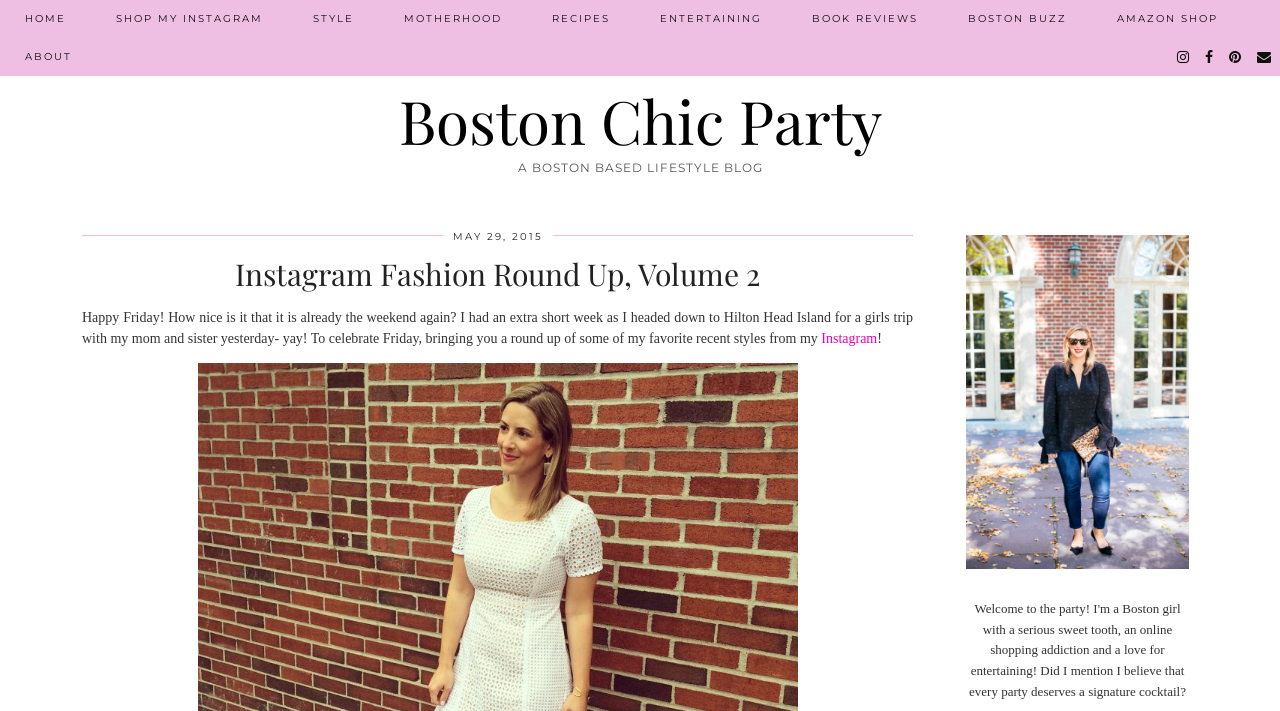Can you identify the bounding box coordinates of the clickable region needed to carry out this instruction: 'Follow the 'Instagram' link'? The coordinates should be four float numbers within the range of 0 to 1, stated as [left, top, right, bottom].

[0.642, 0.466, 0.685, 0.487]